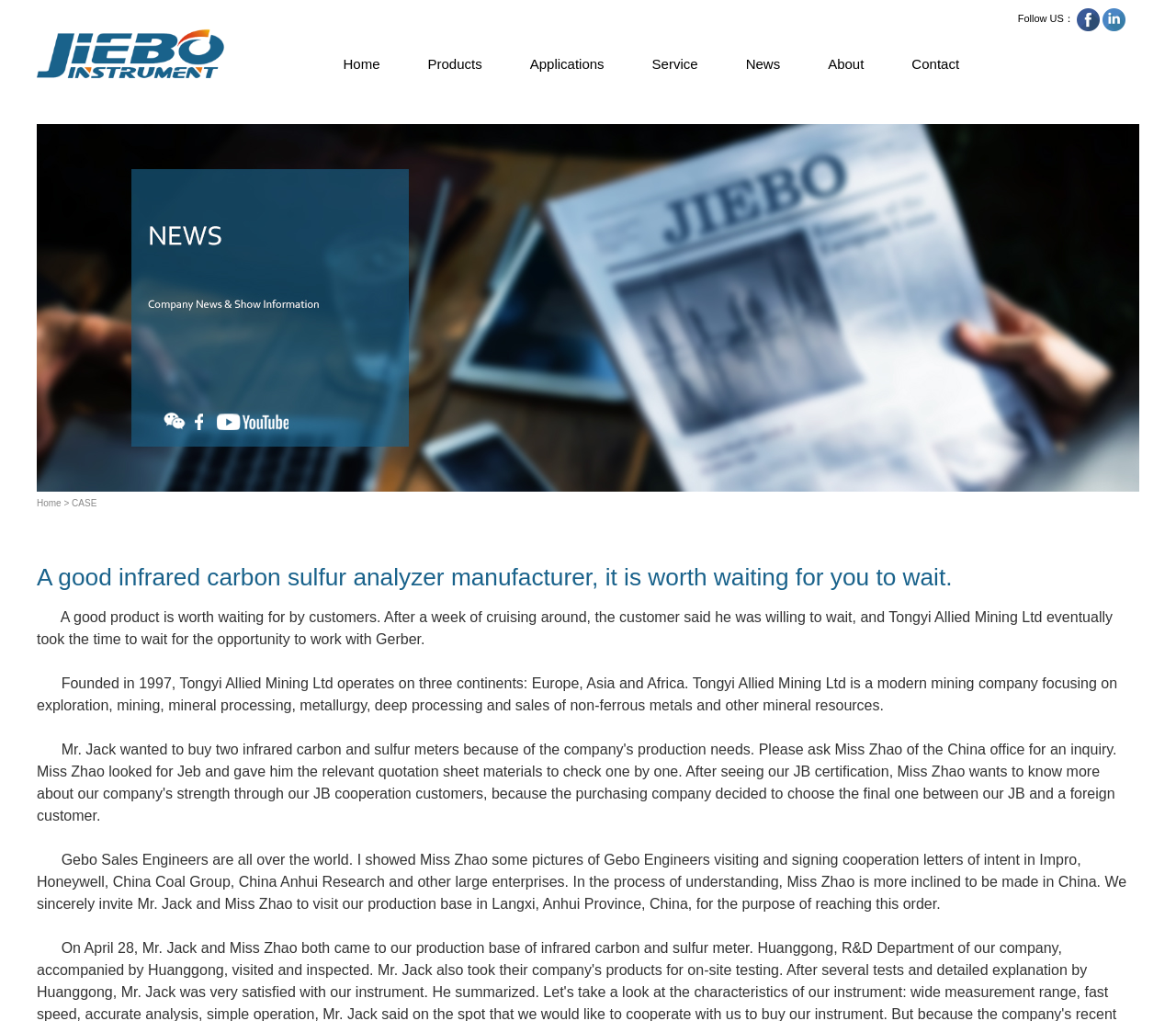Identify the bounding box coordinates of the clickable region to carry out the given instruction: "View Products".

[0.343, 0.036, 0.43, 0.09]